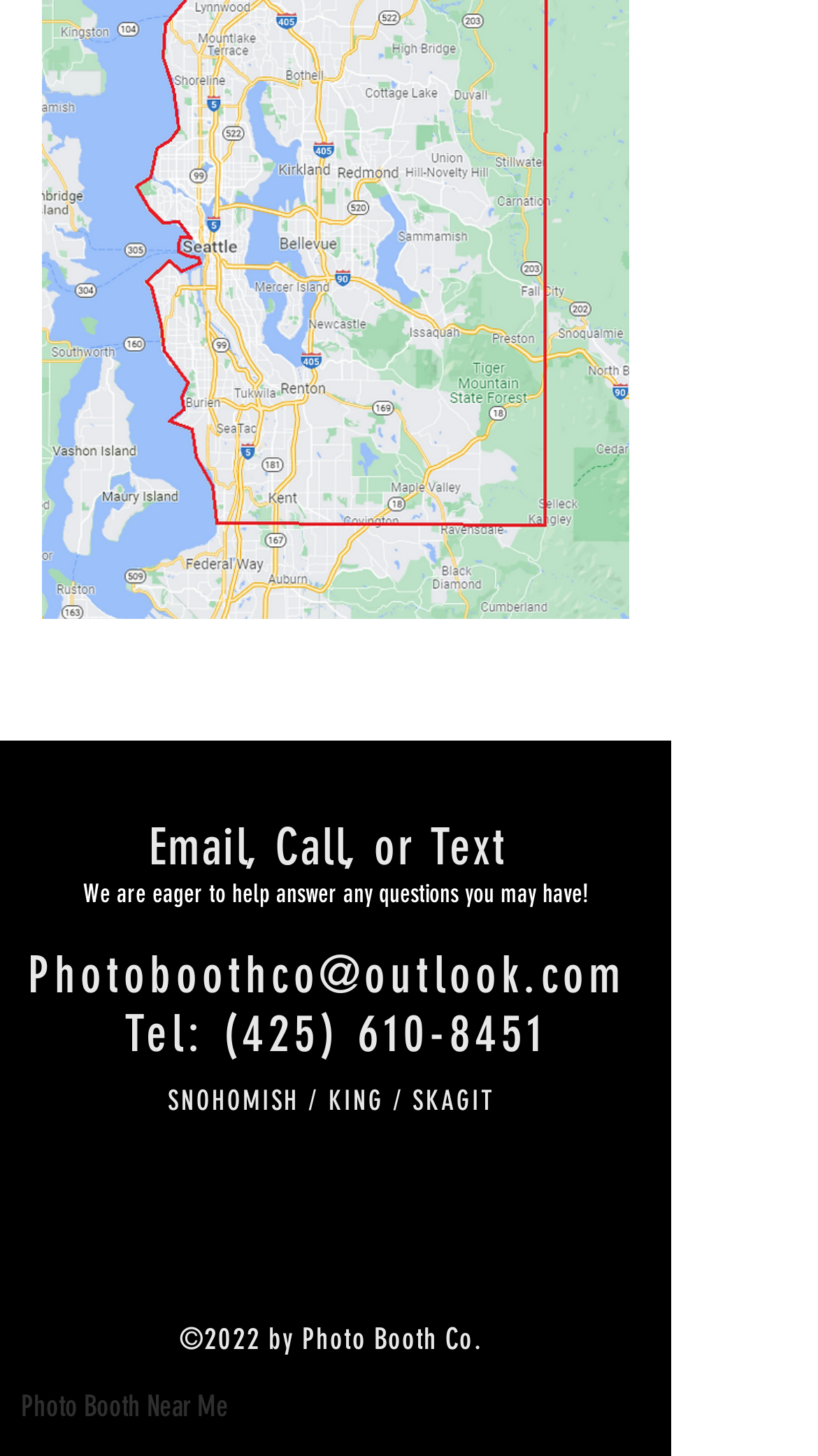What is the copyright year of the website? From the image, respond with a single word or brief phrase.

2022